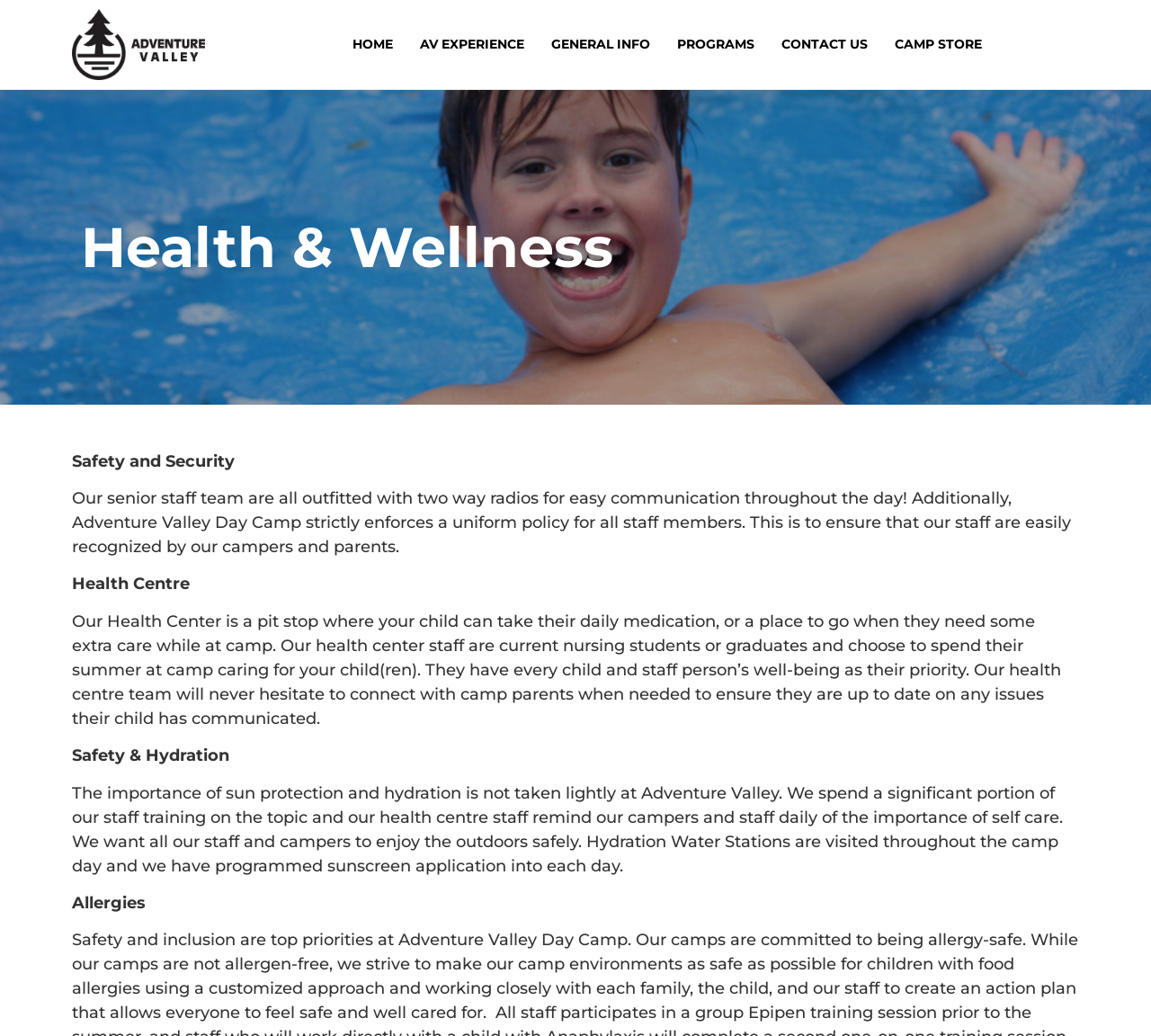What is the purpose of the Health Center?
Provide a one-word or short-phrase answer based on the image.

To care for children's health